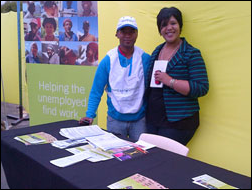What is the individual in the white vest doing?
Please provide a detailed and thorough answer to the question.

According to the caption, the individual wearing a white vest appears engaged and approachable, suggesting that they are actively participating in the community outreach event and are open to interacting with others.